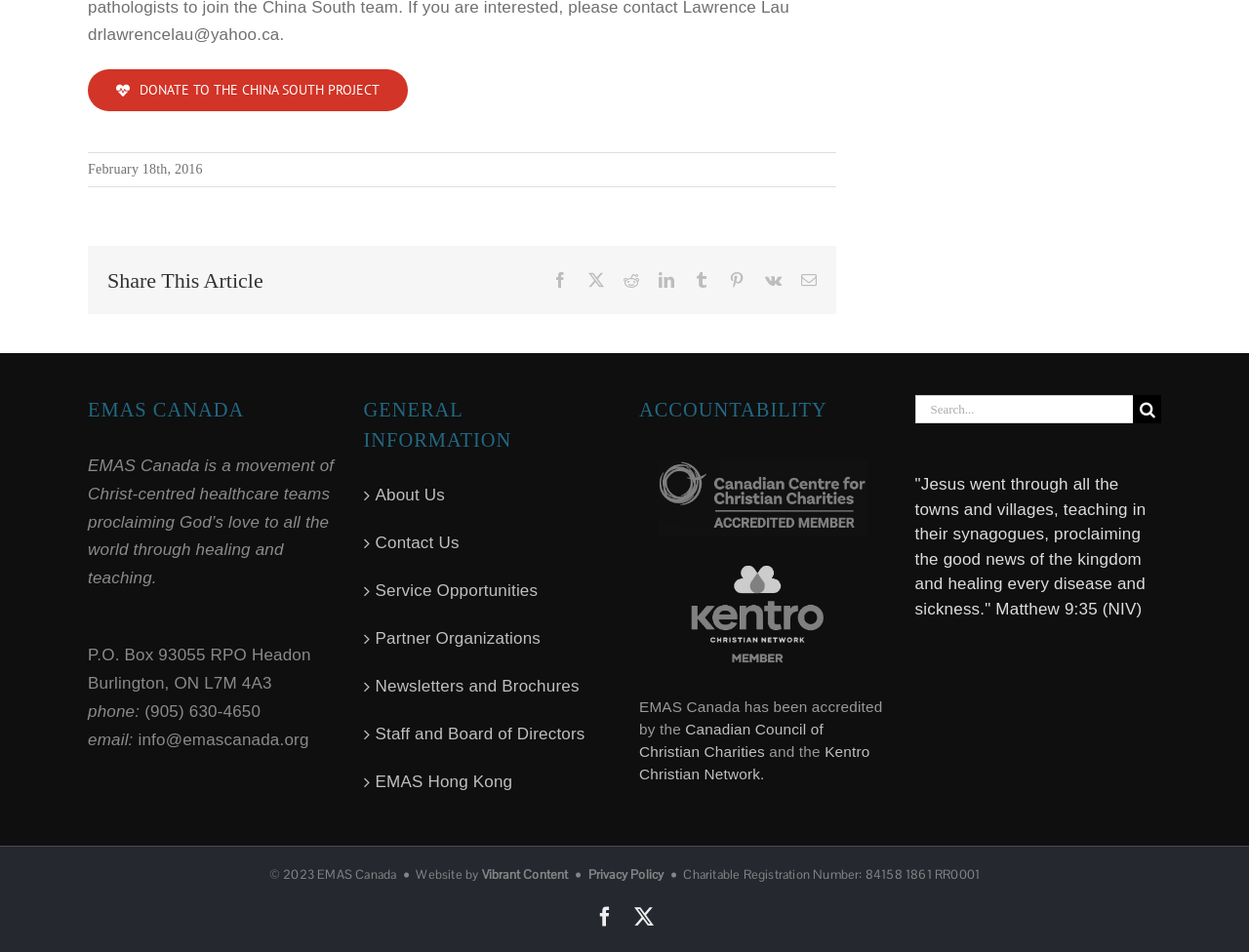Could you determine the bounding box coordinates of the clickable element to complete the instruction: "Donate to the China South Project"? Provide the coordinates as four float numbers between 0 and 1, i.e., [left, top, right, bottom].

[0.07, 0.073, 0.326, 0.117]